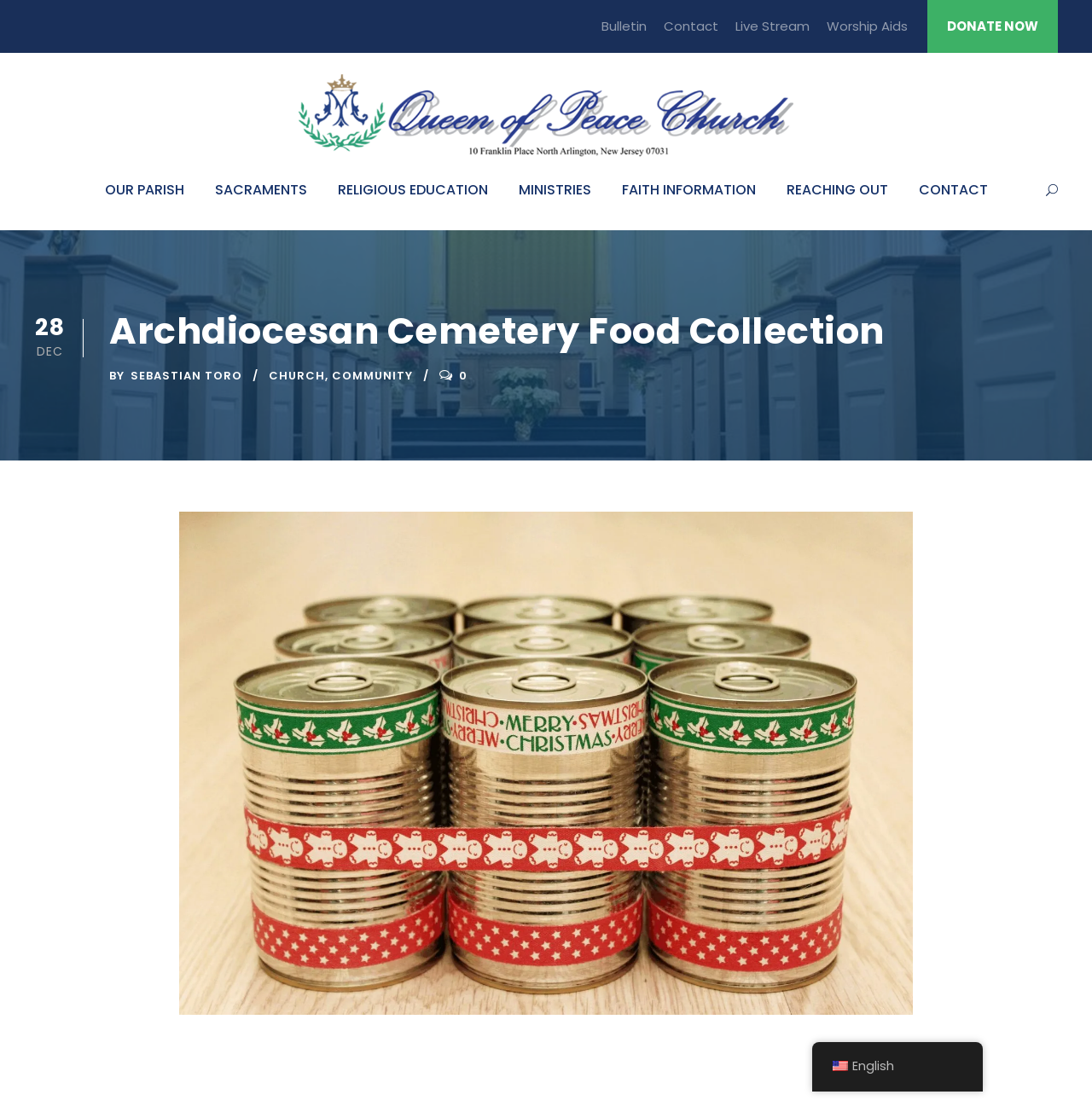Respond with a single word or short phrase to the following question: 
What is the name of the church?

Queen of Peace Church